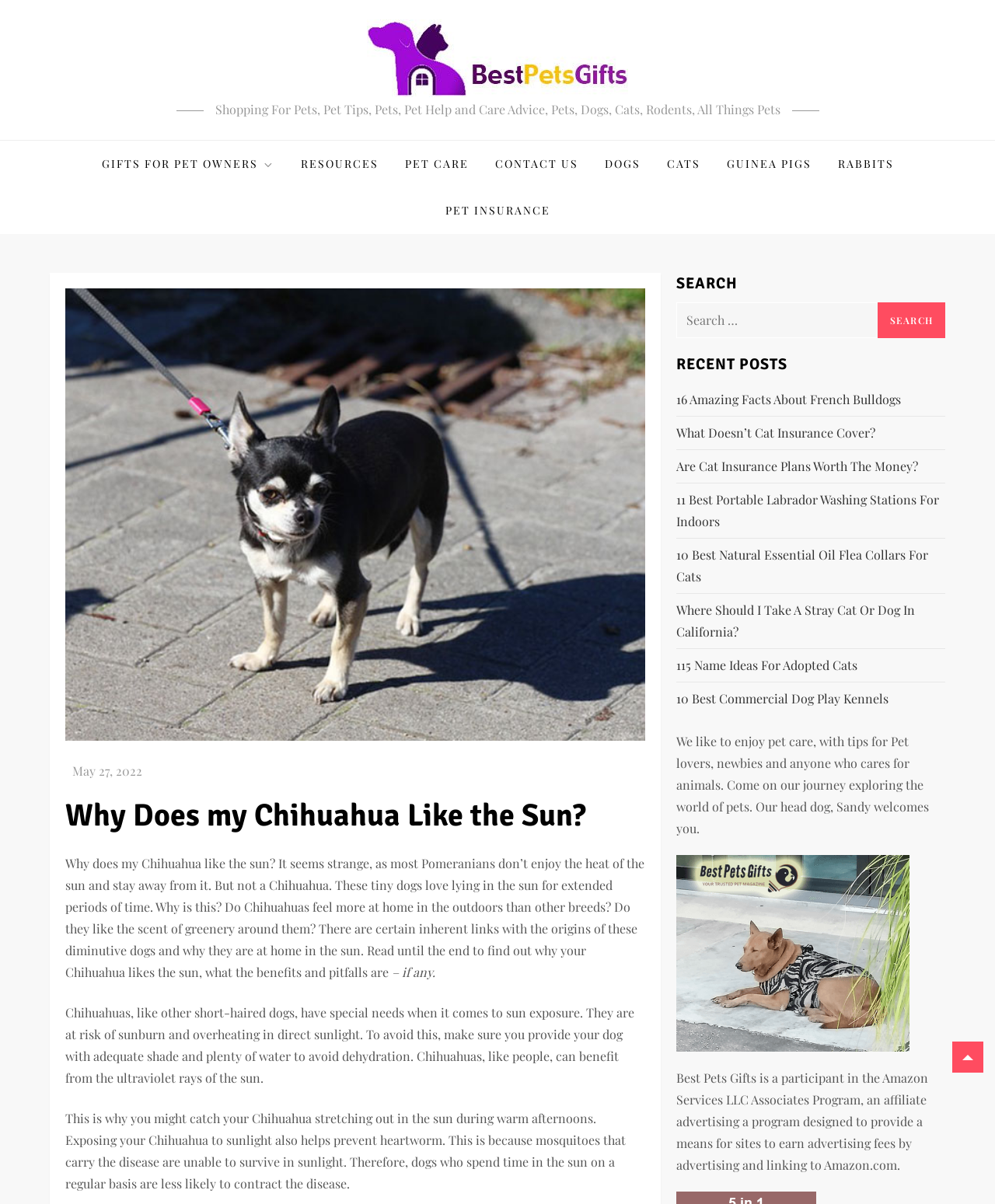Kindly determine the bounding box coordinates of the area that needs to be clicked to fulfill this instruction: "Search for something".

[0.68, 0.251, 0.95, 0.281]